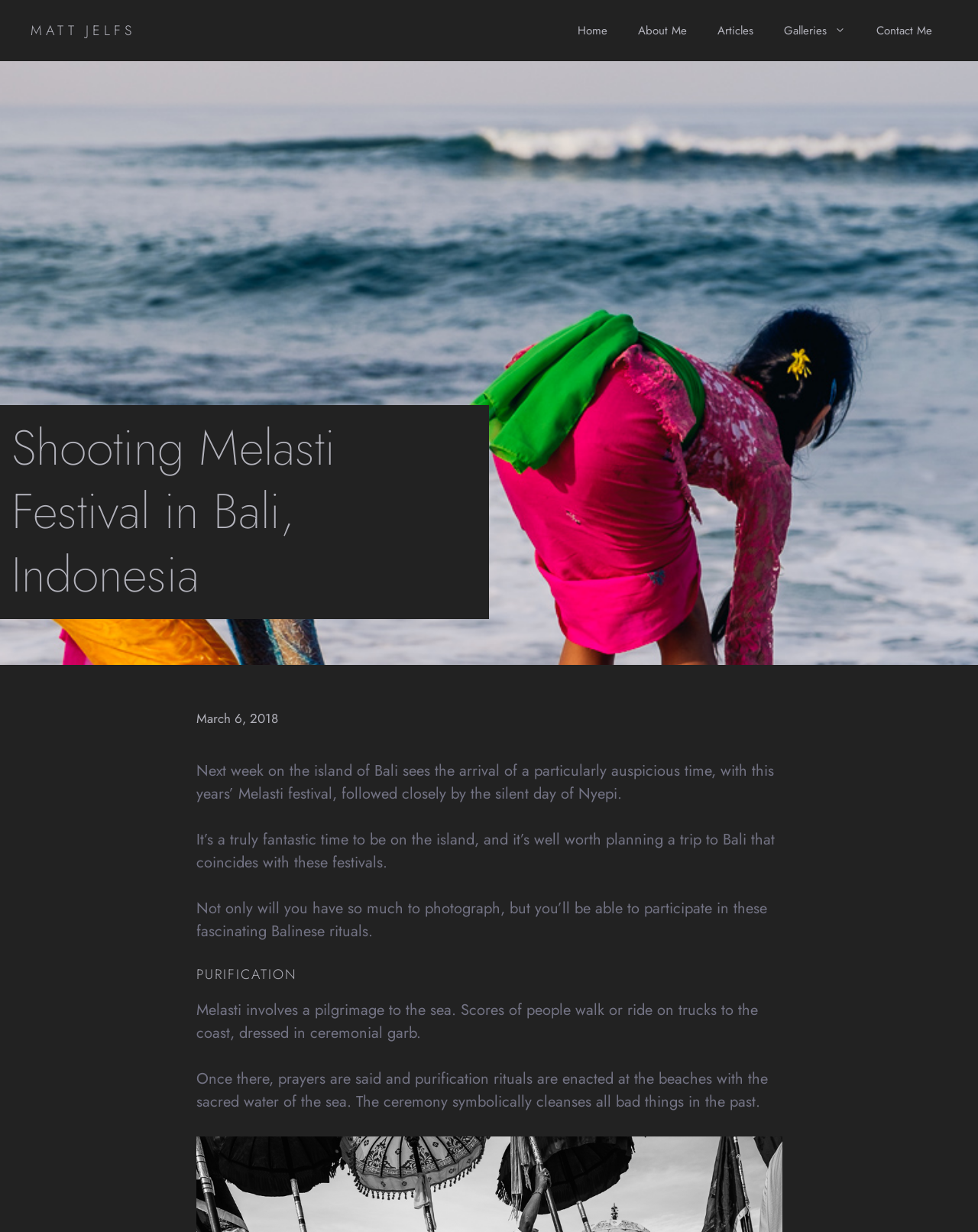What is Nyepi?
Kindly give a detailed and elaborate answer to the question.

I found the answer by reading the text that mentions Nyepi as the silent day that follows the Melasti festival.